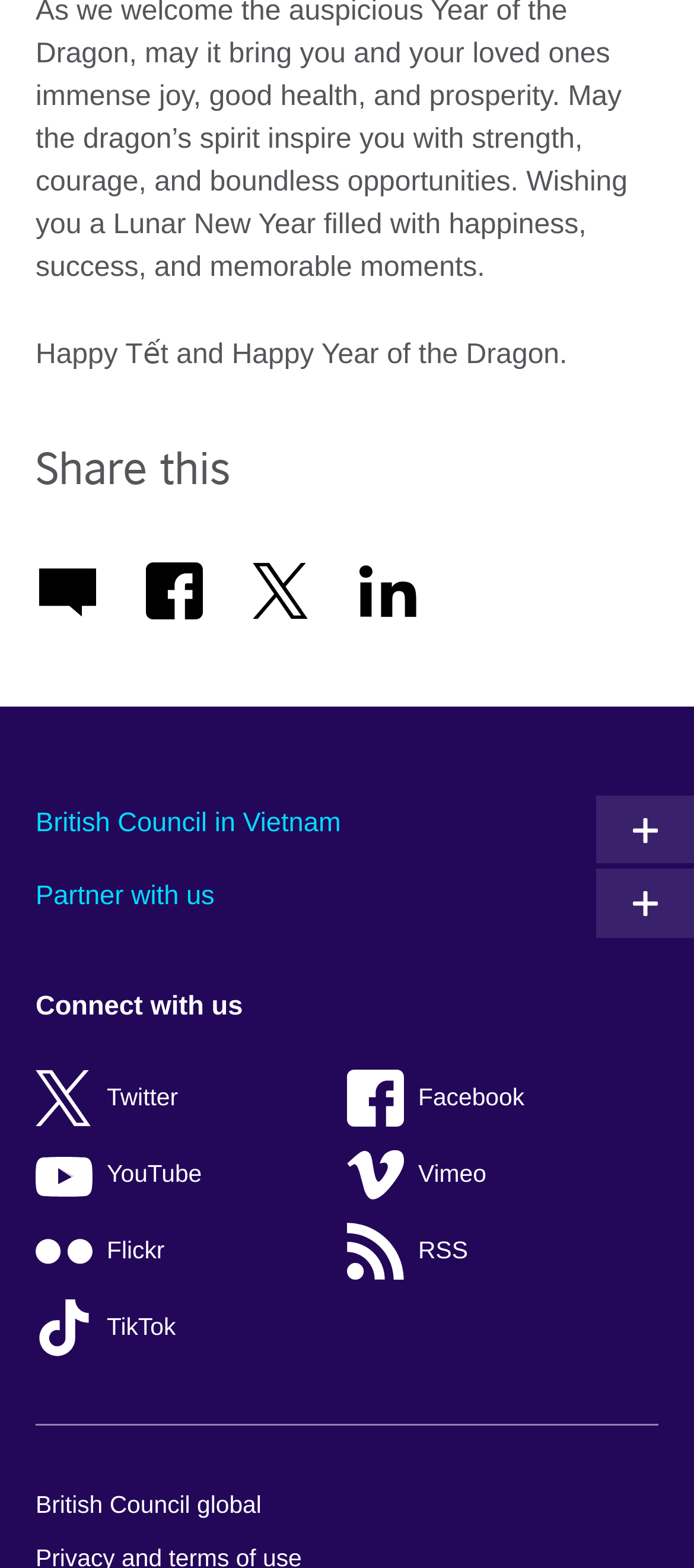What is the name of the organization on the webpage?
Using the image as a reference, answer with just one word or a short phrase.

British Council